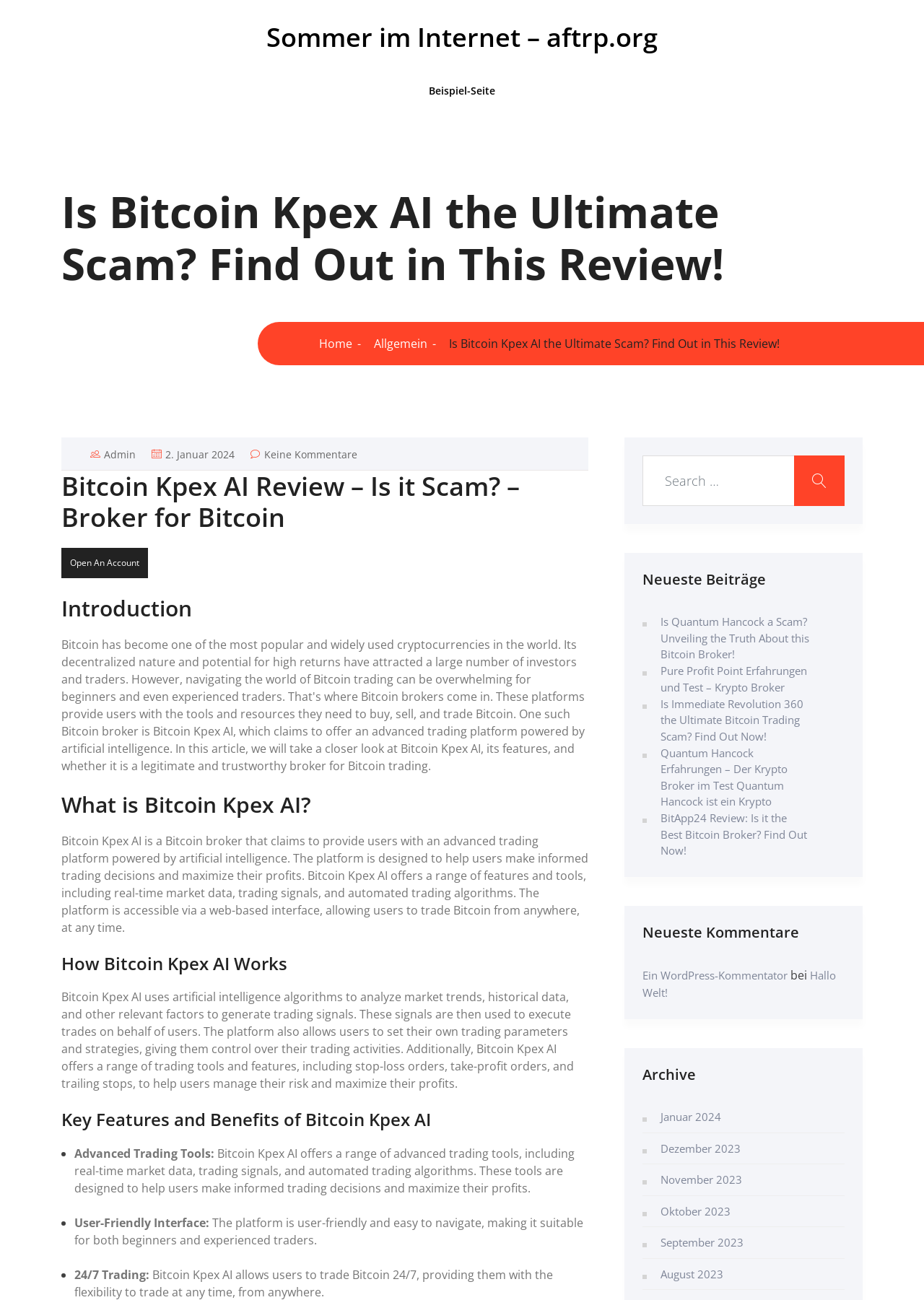Given the element description November 2023, predict the bounding box coordinates for the UI element in the webpage screenshot. The format should be (top-left x, top-left y, bottom-right x, bottom-right y), and the values should be between 0 and 1.

[0.695, 0.901, 0.888, 0.914]